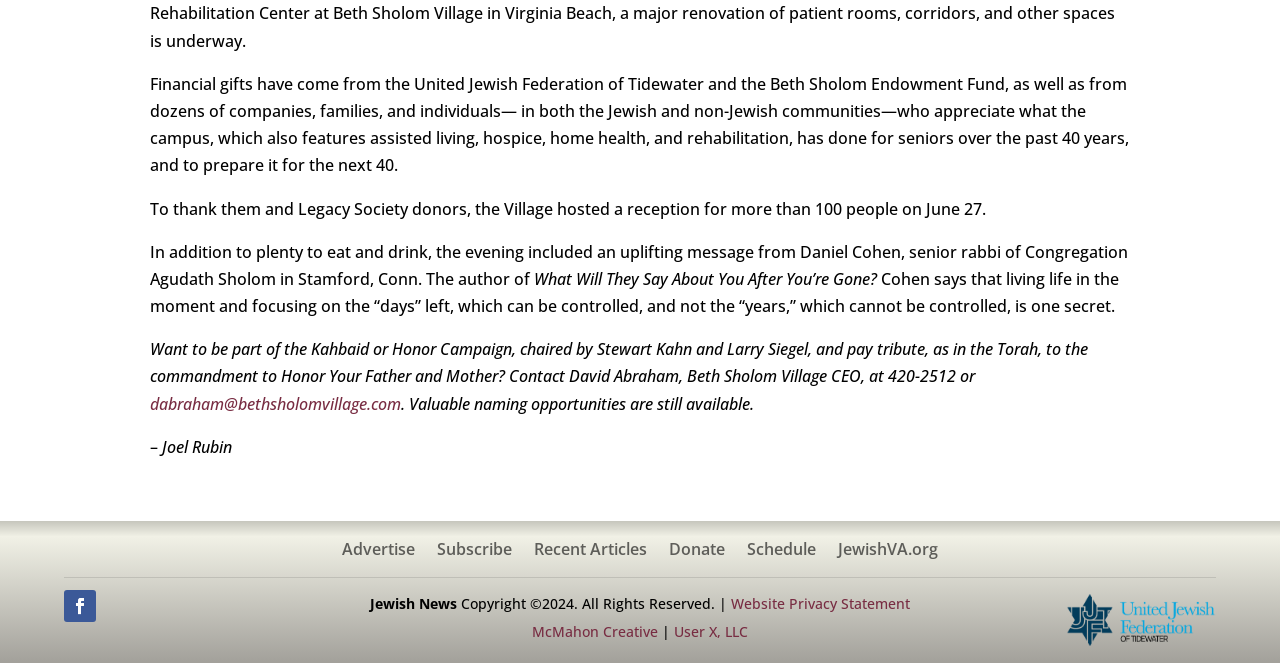Using the provided description: "User X, LLC", find the bounding box coordinates of the corresponding UI element. The output should be four float numbers between 0 and 1, in the format [left, top, right, bottom].

[0.527, 0.938, 0.584, 0.966]